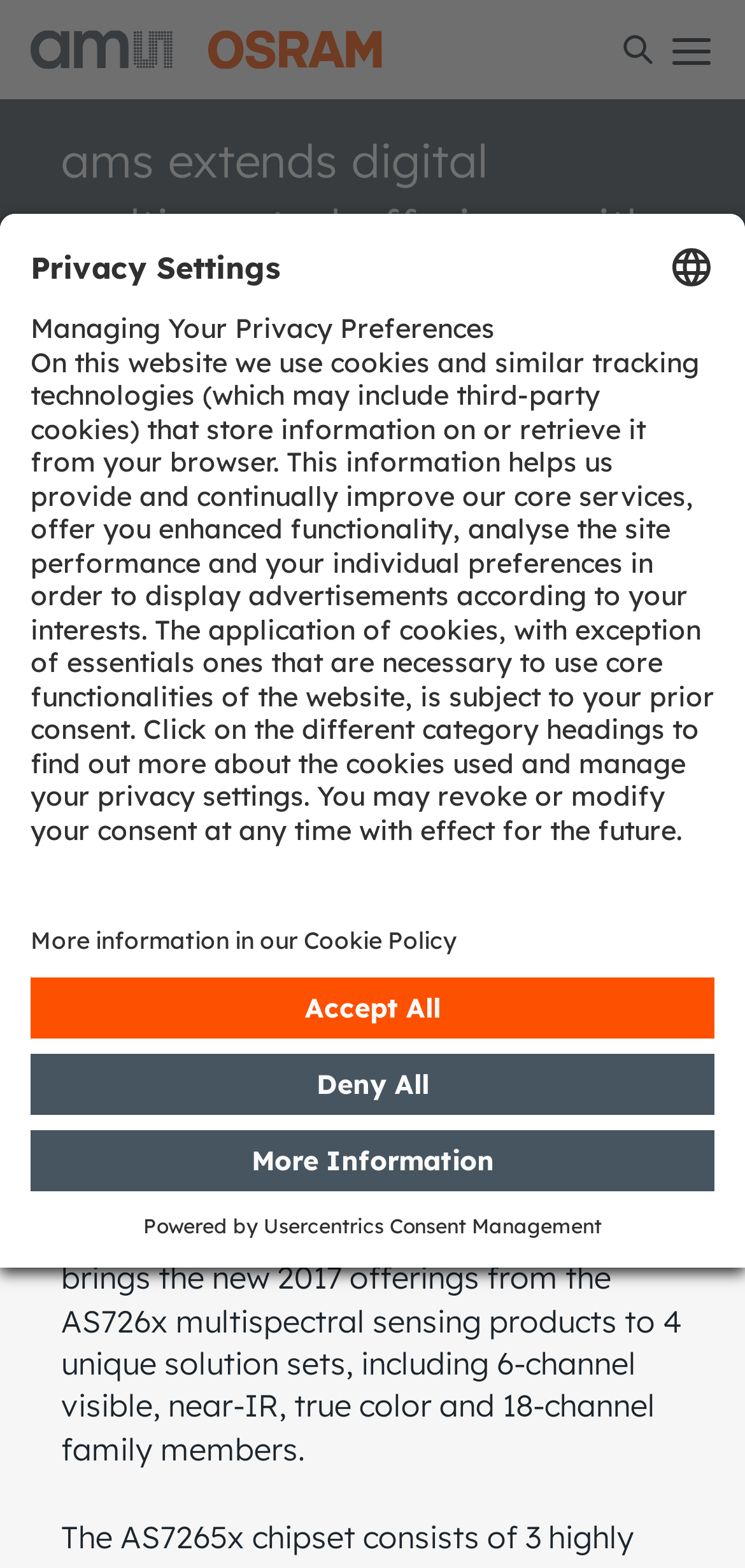Using the information in the image, give a comprehensive answer to the question: 
What is the company name in the top-left corner?

I looked at the top-left corner of the webpage and found a link with the text 'ams-OSRAM AG', which is likely the company name.